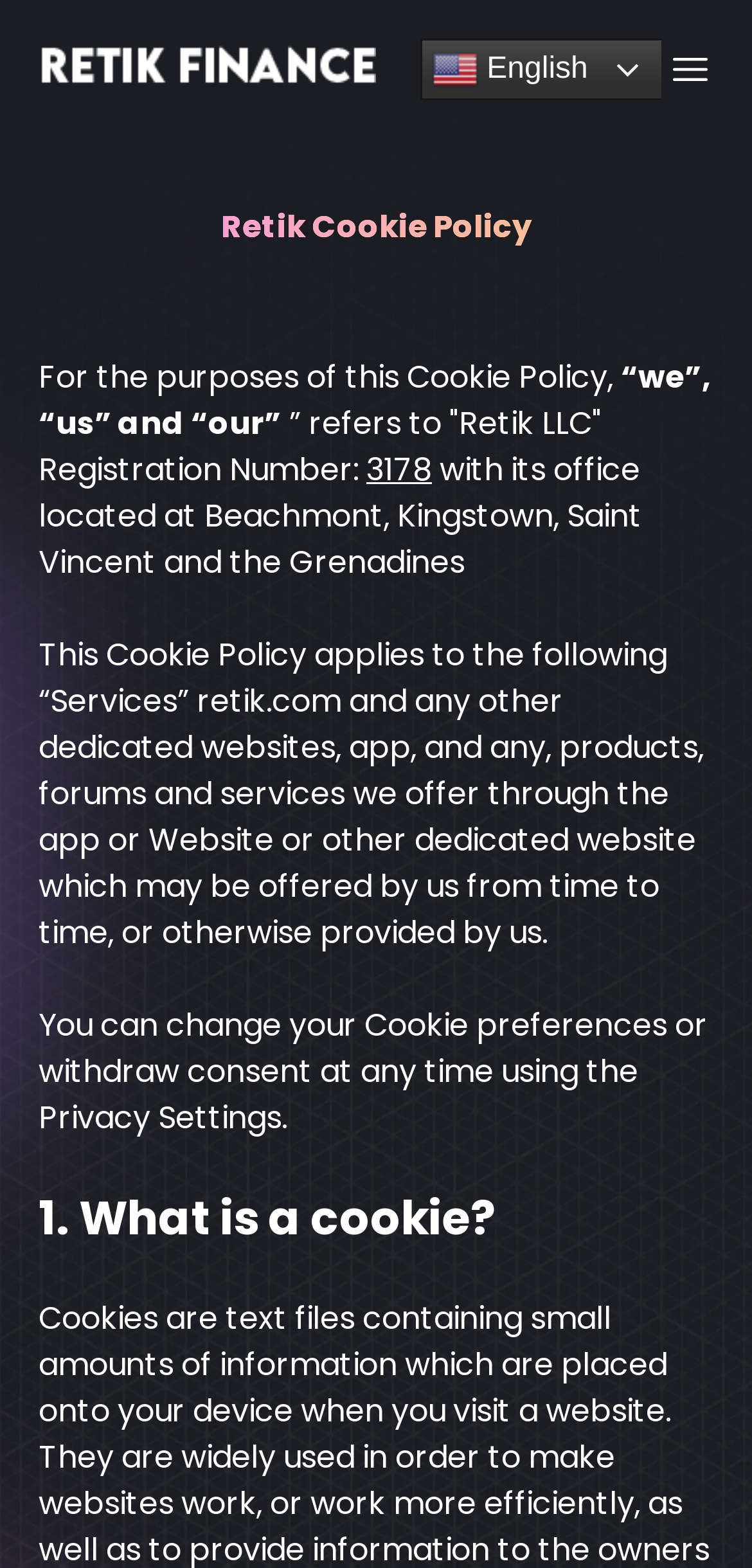Identify the bounding box coordinates for the UI element described as: "parent_node: English". The coordinates should be provided as four floats between 0 and 1: [left, top, right, bottom].

[0.887, 0.03, 0.949, 0.059]